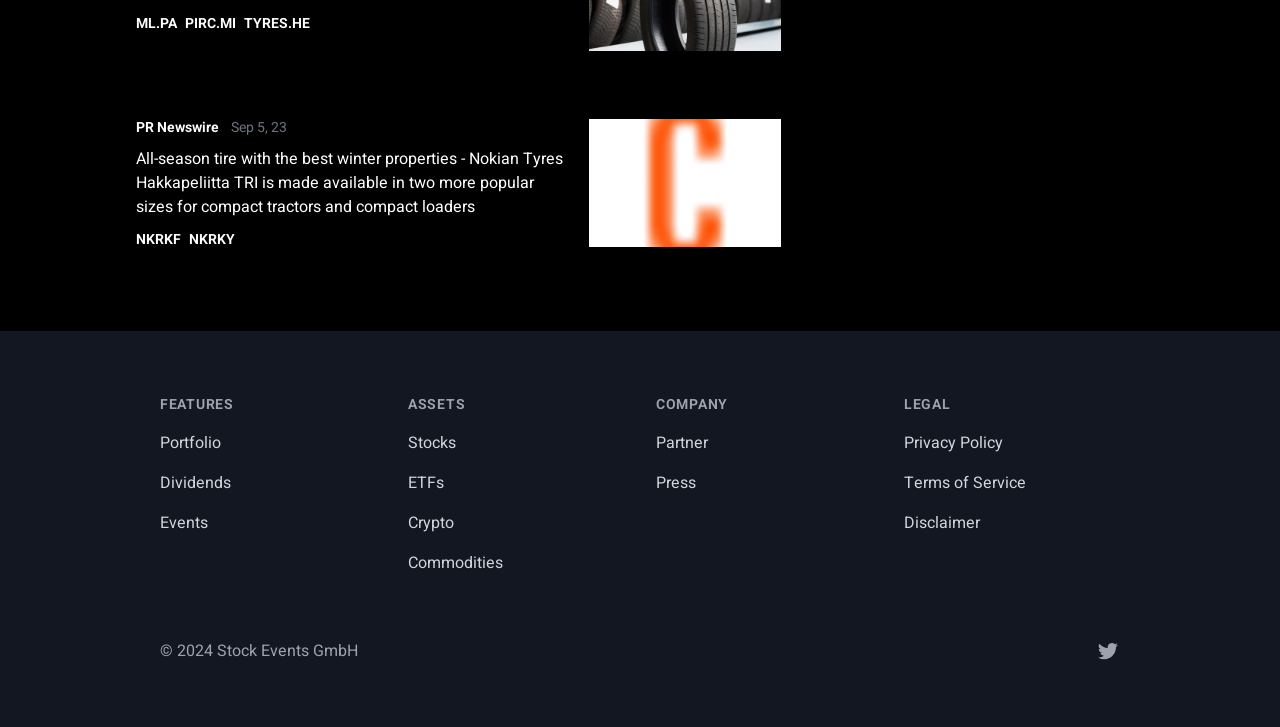What is the purpose of the 'LEGAL' section?
Refer to the image and give a detailed response to the question.

The 'LEGAL' section is located at the bottom of the webpage and contains links to 'Privacy Policy', 'Terms of Service', and 'Disclaimer'. This suggests that the purpose of this section is to provide legal information to users.